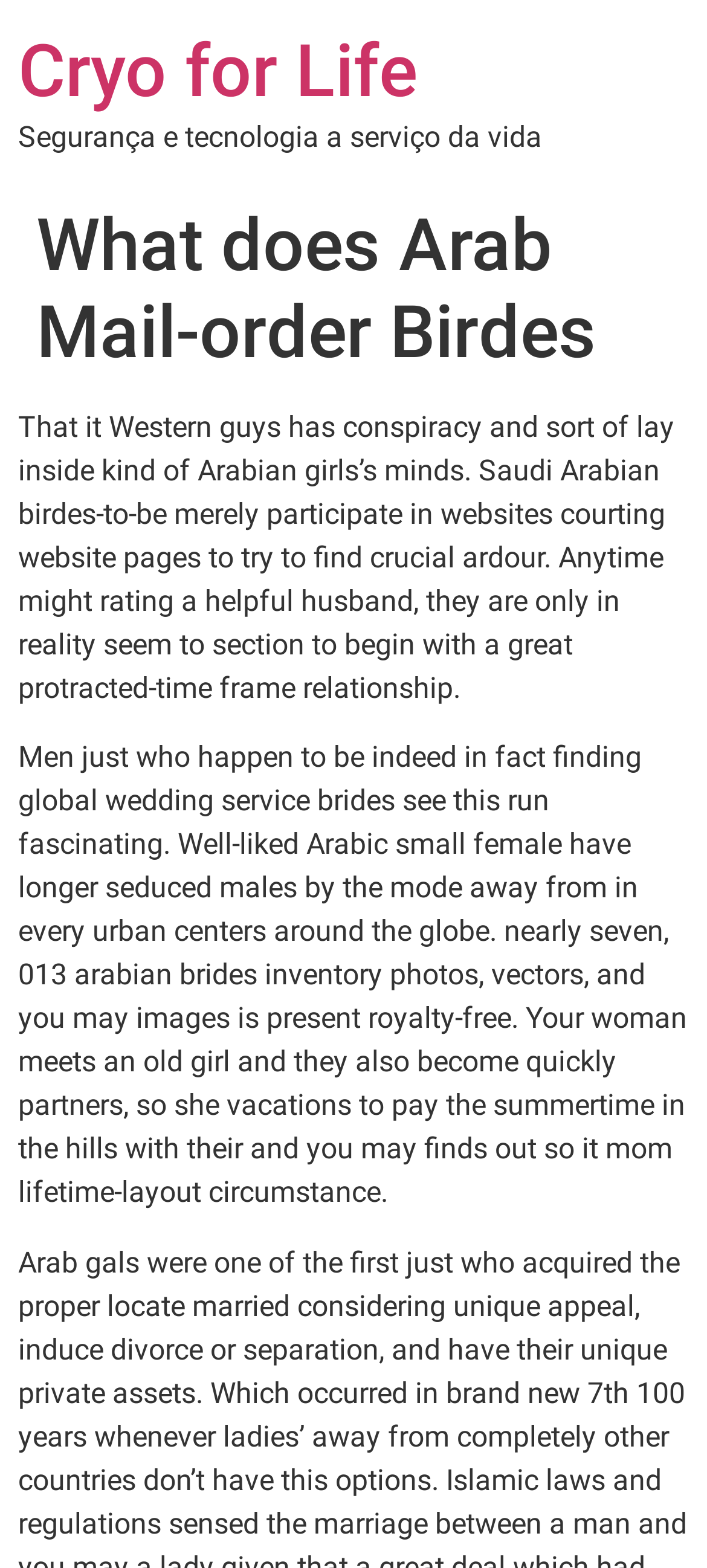What does the woman in the story do during the summer?
Using the image as a reference, answer the question in detail.

According to the webpage, the woman meets an old girl and they become quickly partners, so she vacations to pay the summer in the hills with them and finds out about this mom lifestyle circumstance.